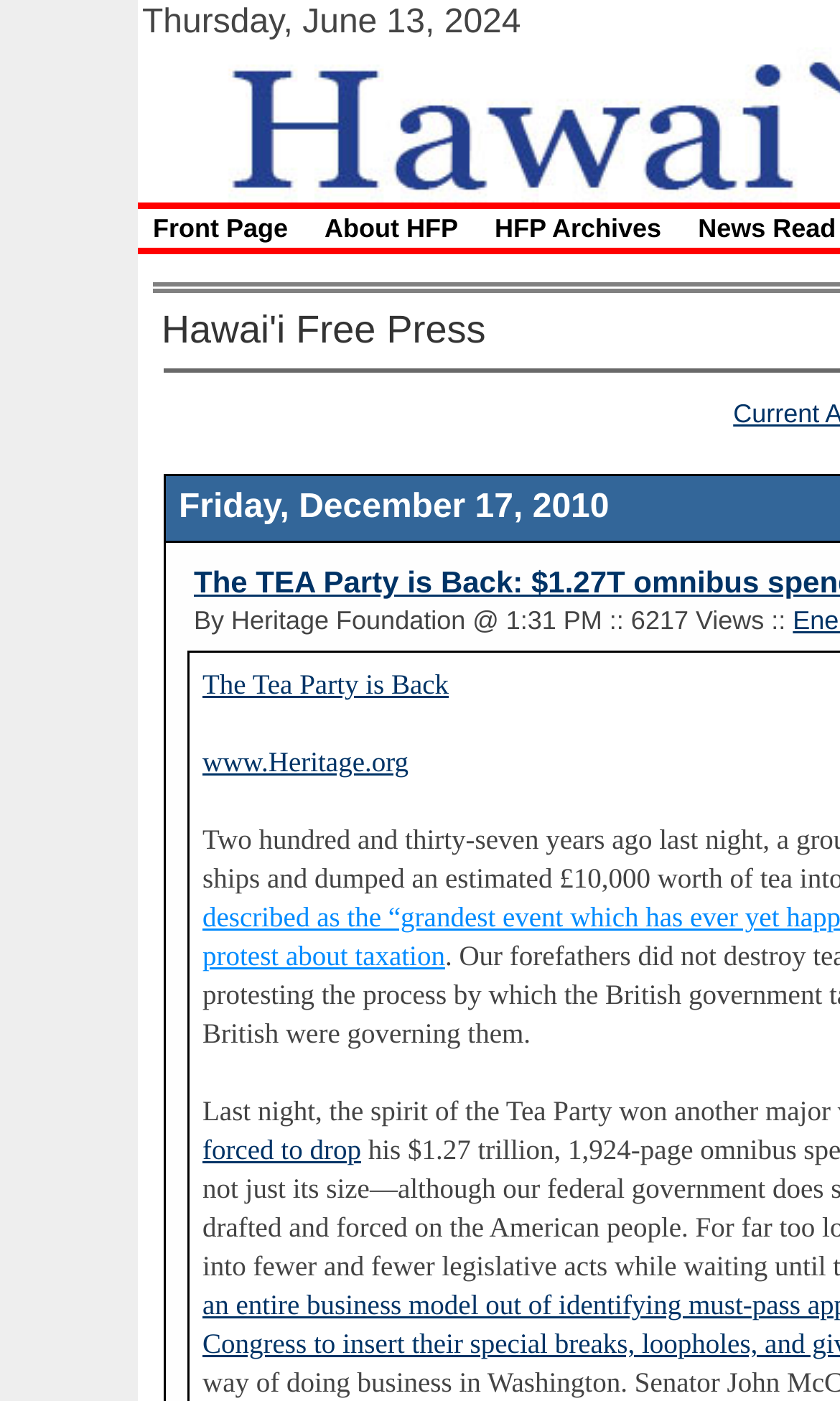Given the element description parent_node: Business Babble, specify the bounding box coordinates of the corresponding UI element in the format (top-left x, top-left y, bottom-right x, bottom-right y). All values must be between 0 and 1.

None